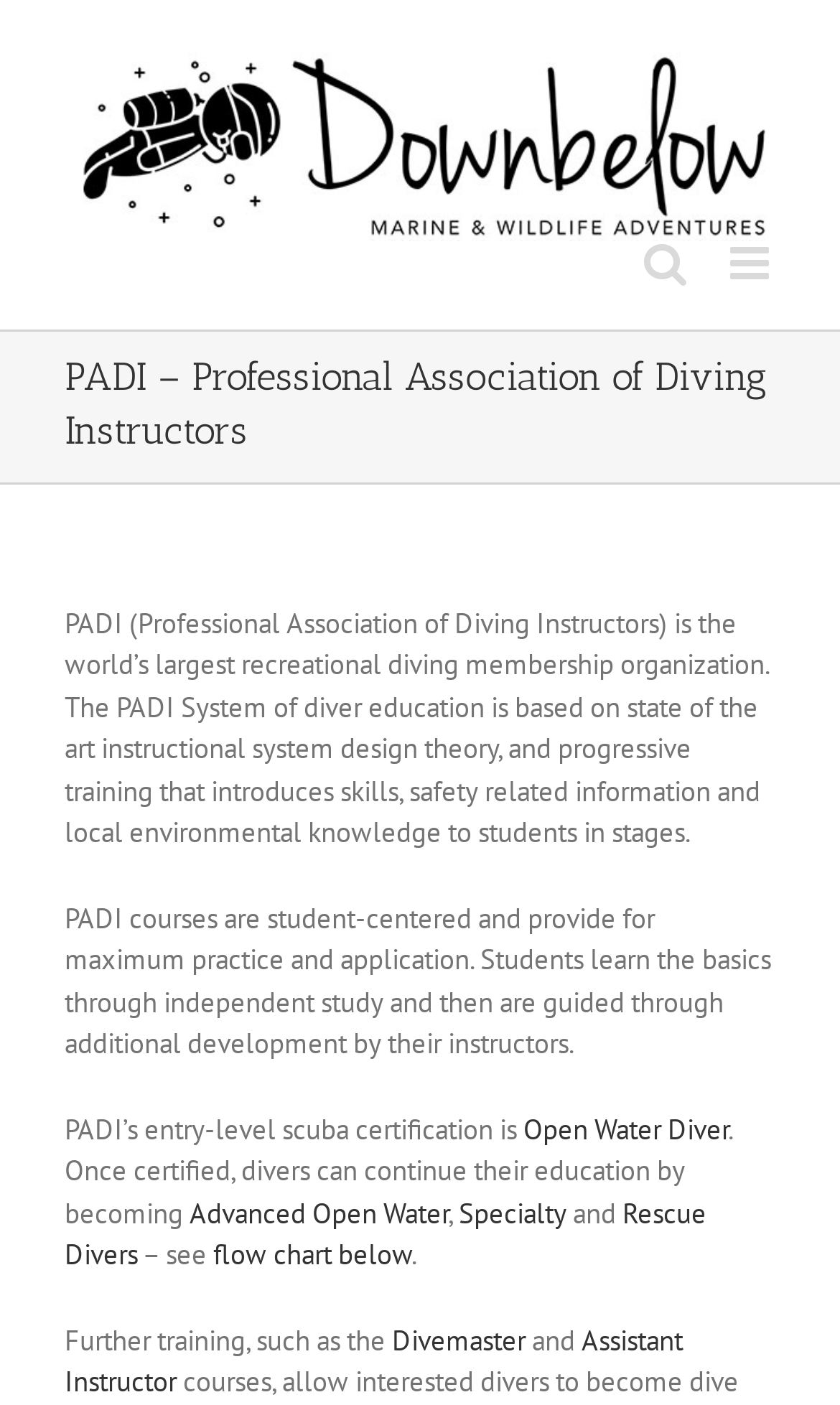Please provide a one-word or short phrase answer to the question:
What is the name of the organization?

PADI